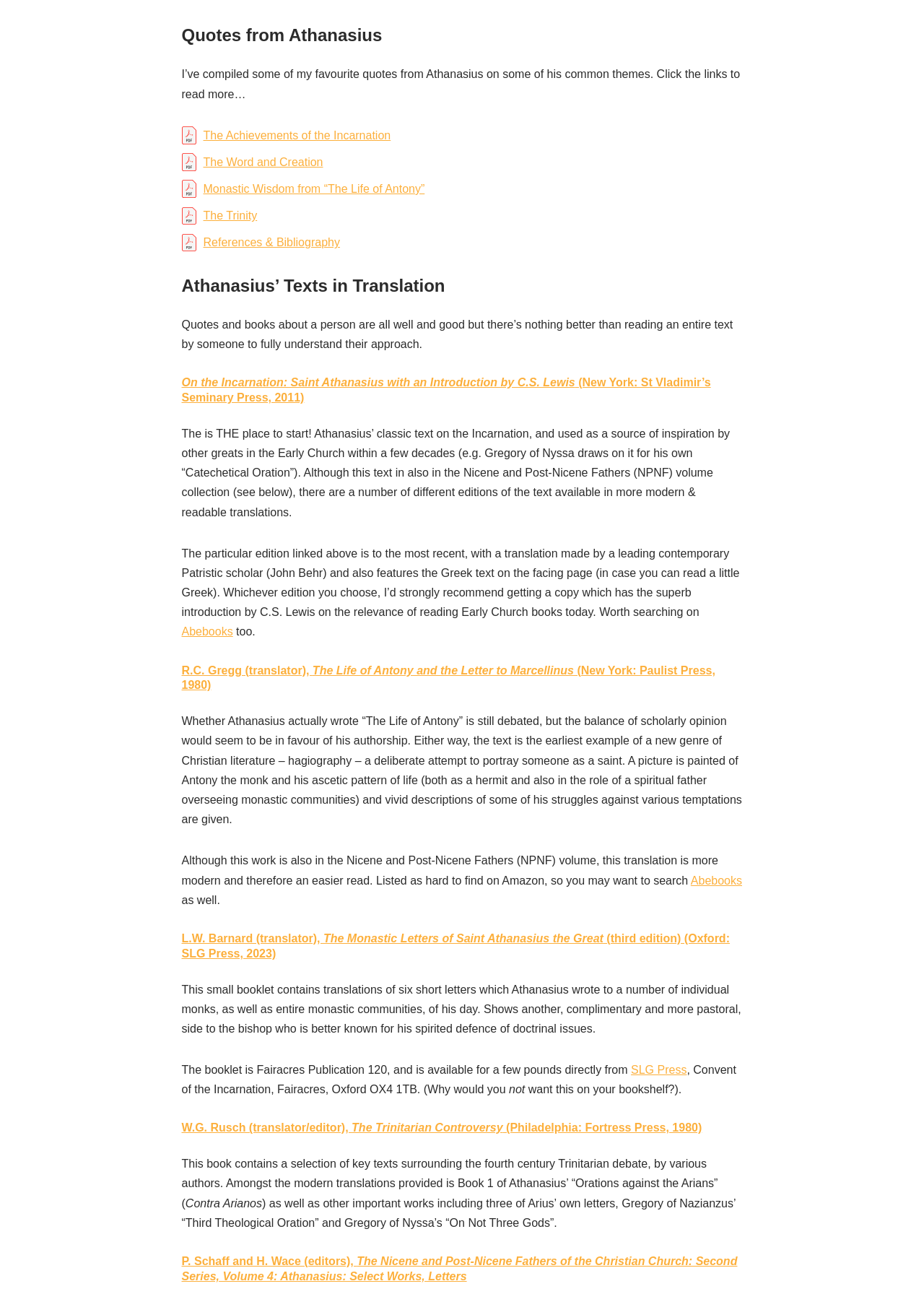Please identify the bounding box coordinates of the region to click in order to complete the given instruction: "Search for the book on Abebooks". The coordinates should be four float numbers between 0 and 1, i.e., [left, top, right, bottom].

[0.196, 0.484, 0.252, 0.493]